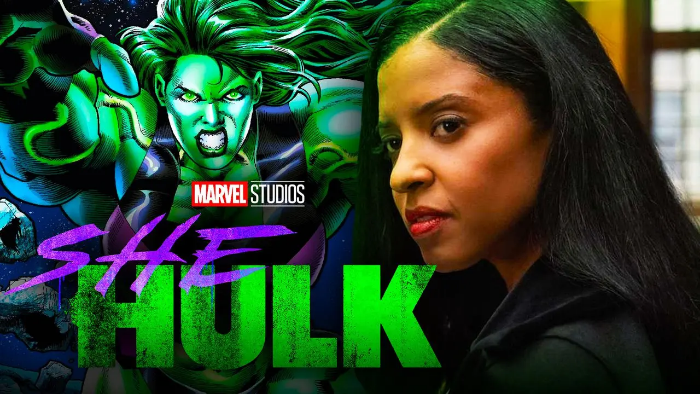Explain the details of the image you are viewing.

The image features a striking composition combining live-action and comic elements from the Marvel Cinematic Universe (MCU), specifically related to the character She-Hulk. On the left, a vibrant comic-style illustration of She-Hulk showcases her iconic features, including her green skin and powerful stance, conveying her strength and confidence. To the right, a prominent image of Renée Elise Goldsberry, portraying a key character in the series, adds a personal touch, emphasizing her connection to the superhero narrative. 

The background elements create a dynamic blend of comic heritage and modern cinematic appeal. The title "SHE HULK" boldly displayed in bright green and pink lettering captures attention, further establishing the series' energetic tone. The logo proudly includes "MARVEL STUDIOS," reinforcing its affiliation with the beloved franchise. This visual highlights the intersection of humor and legal drama in "She-Hulk: Attorney at Law," showcasing a unique representation of female empowerment within the superhero genre.